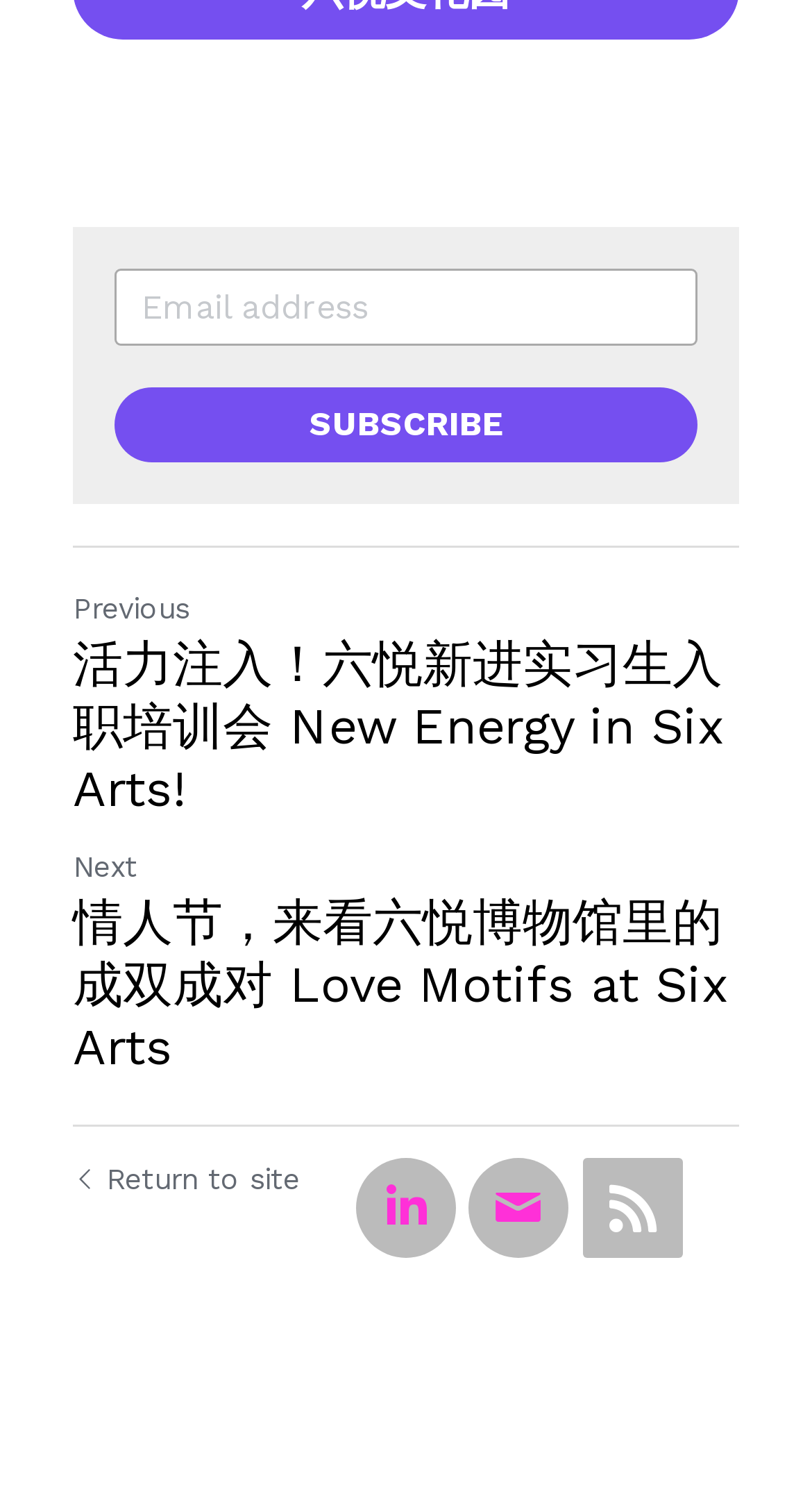Find the bounding box coordinates of the area to click in order to follow the instruction: "Read about new energy in Six Arts".

[0.09, 0.426, 0.91, 0.552]